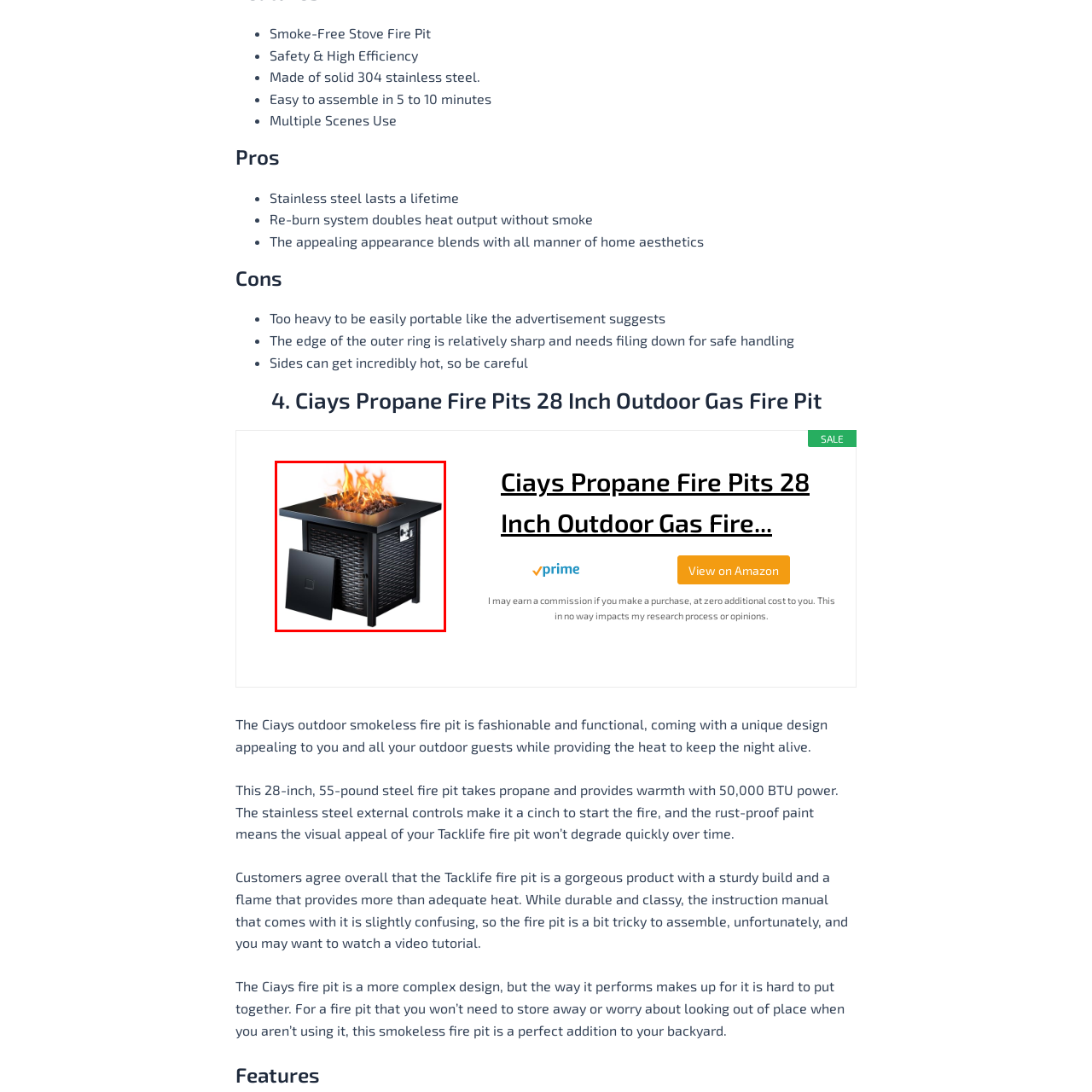Identify the content inside the red box and answer the question using a brief word or phrase: What is the function of the decorative rocks in the fire bowl?

provides warmth and ambiance